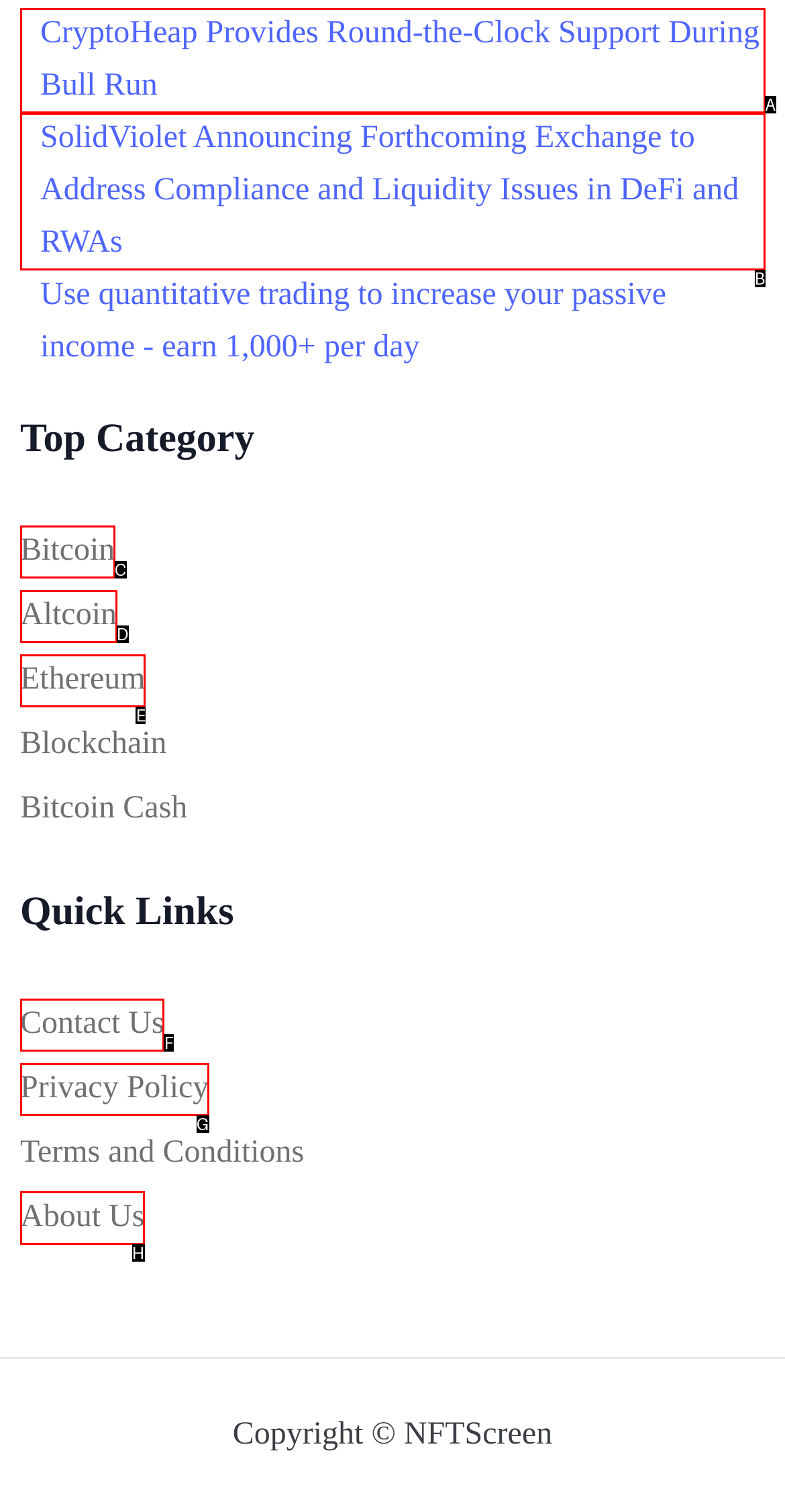Identify the HTML element to select in order to accomplish the following task: Visit the 'About Us' page
Reply with the letter of the chosen option from the given choices directly.

H